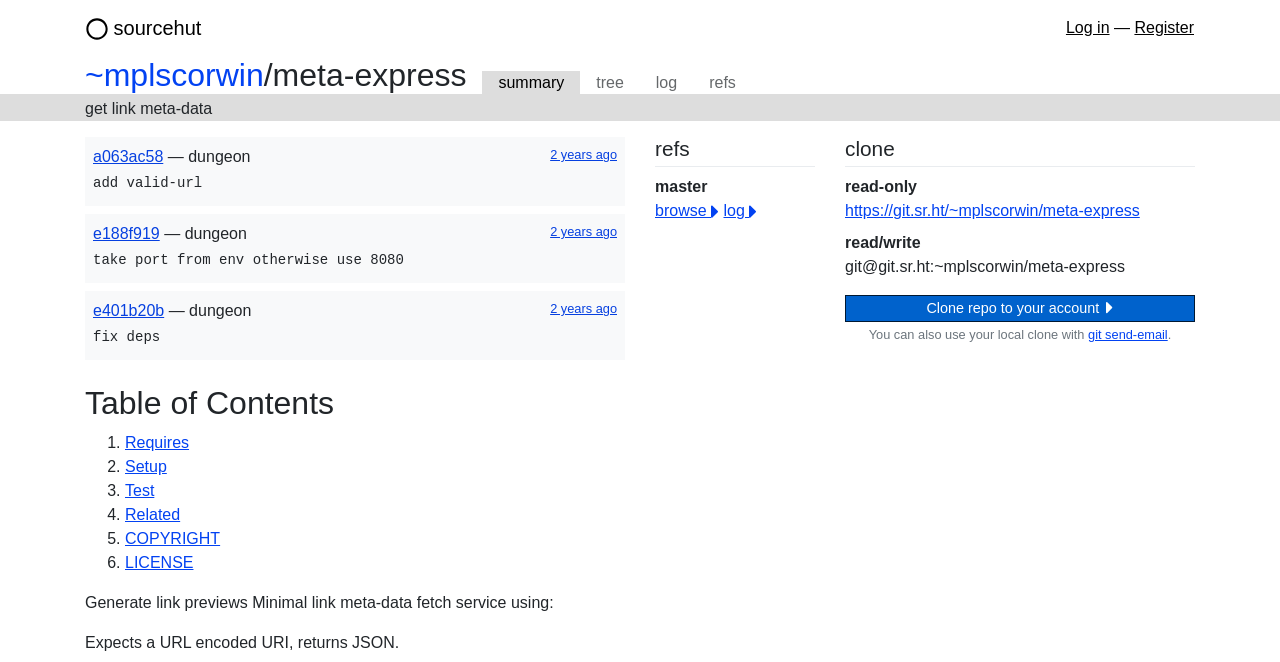Predict the bounding box coordinates of the area that should be clicked to accomplish the following instruction: "view summary". The bounding box coordinates should consist of four float numbers between 0 and 1, i.e., [left, top, right, bottom].

[0.377, 0.108, 0.453, 0.144]